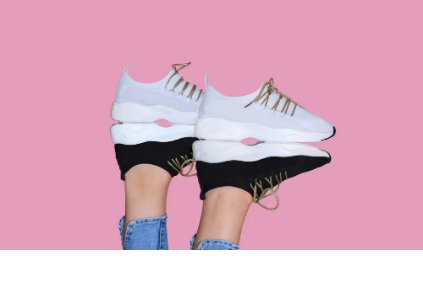Kindly respond to the following question with a single word or a brief phrase: 
What is the color of the laces on both sneakers?

Light brown